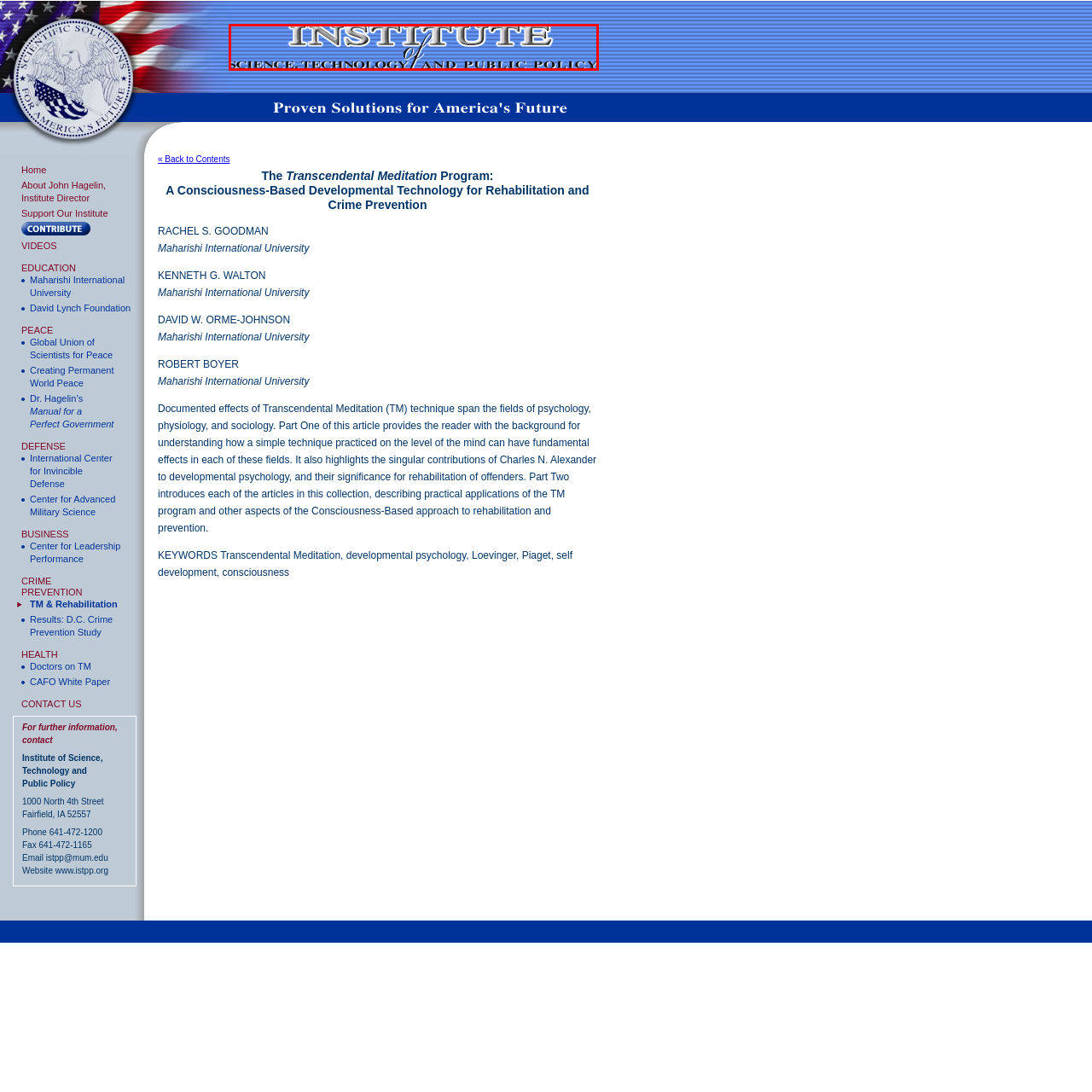What is the primary focus of the institute?
Look at the image within the red bounding box and provide a single word or phrase as an answer.

Science, technology, and public policy